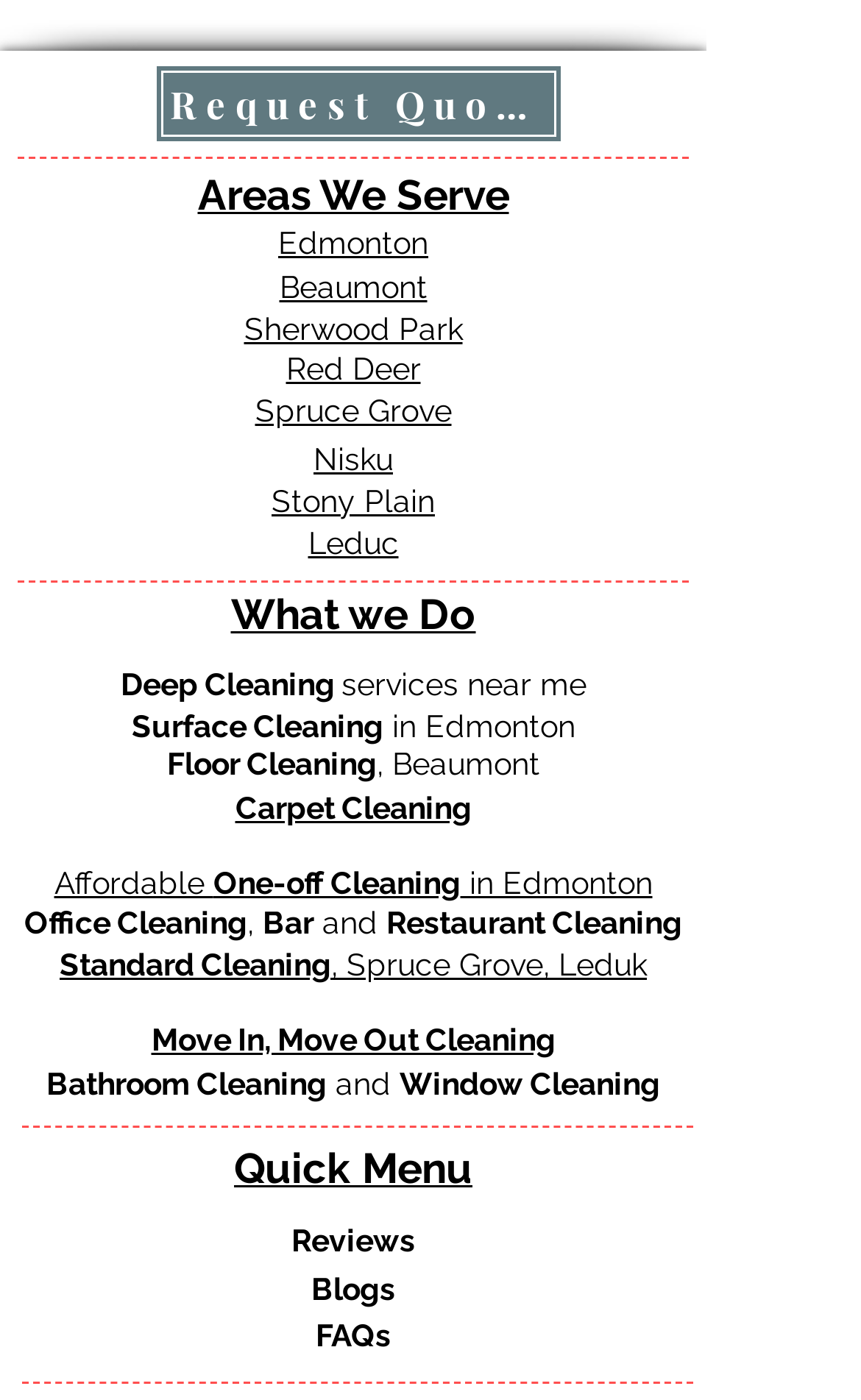Show the bounding box coordinates of the region that should be clicked to follow the instruction: "Learn more about what we do."

[0.268, 0.422, 0.553, 0.456]